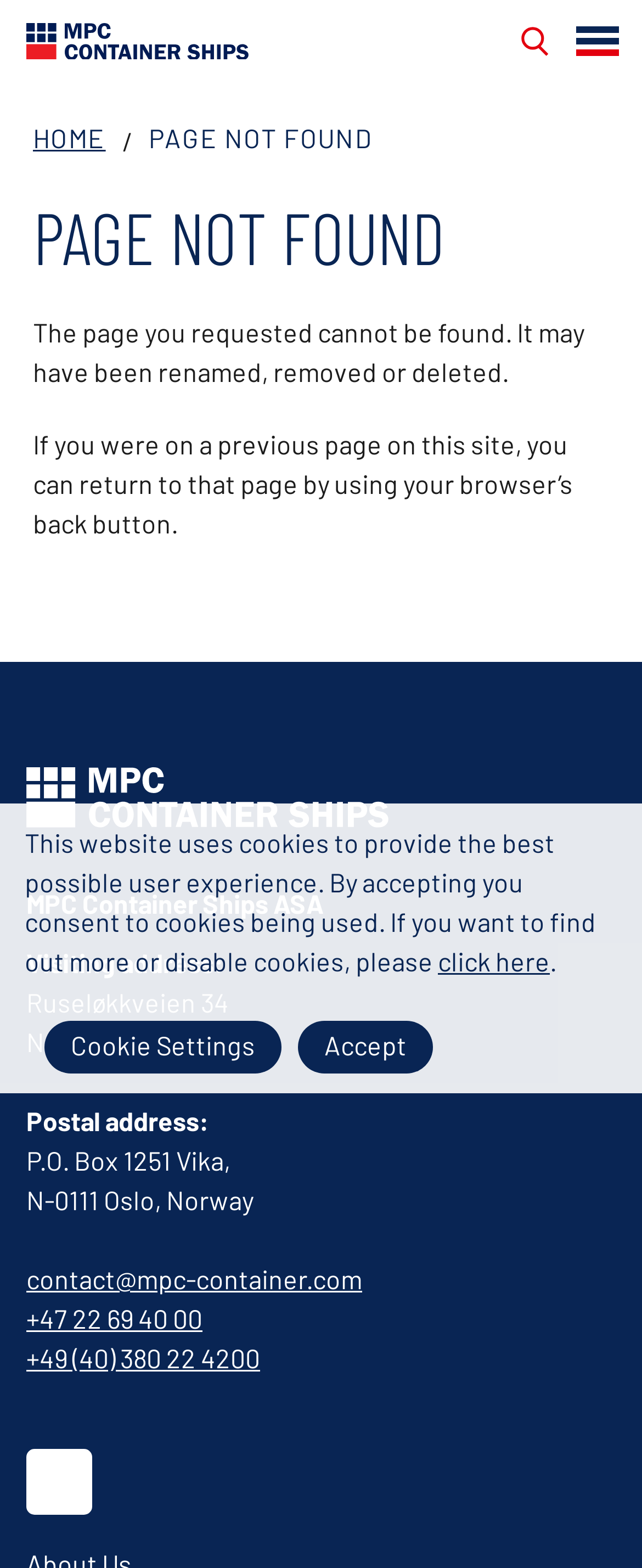Given the element description name="q" placeholder="Search", specify the bounding box coordinates of the corresponding UI element in the format (top-left x, top-left y, bottom-right x, bottom-right y). All values must be between 0 and 1.

[0.785, 0.0, 0.872, 0.055]